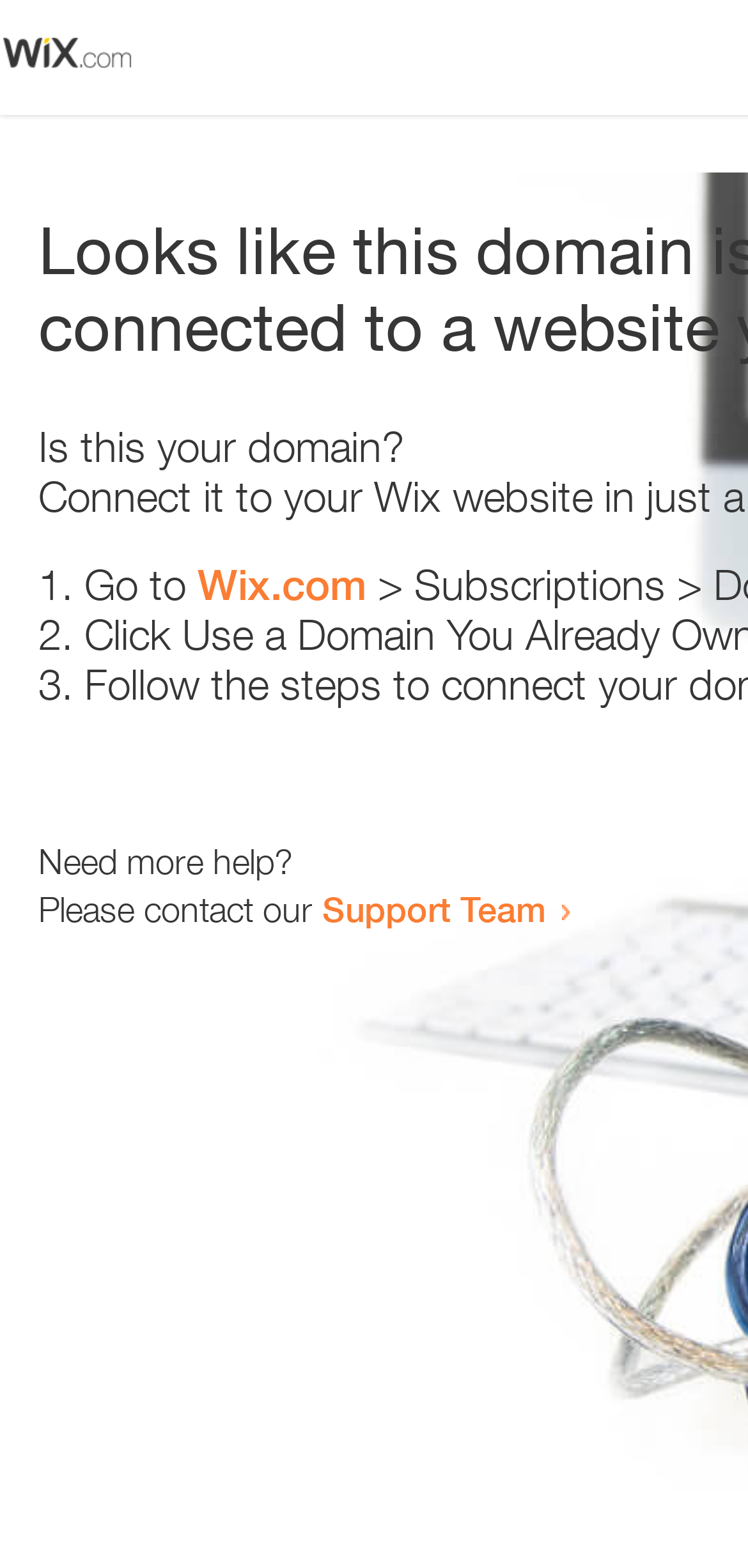Please answer the following question using a single word or phrase: 
What is the text above the first list marker?

Is this your domain?